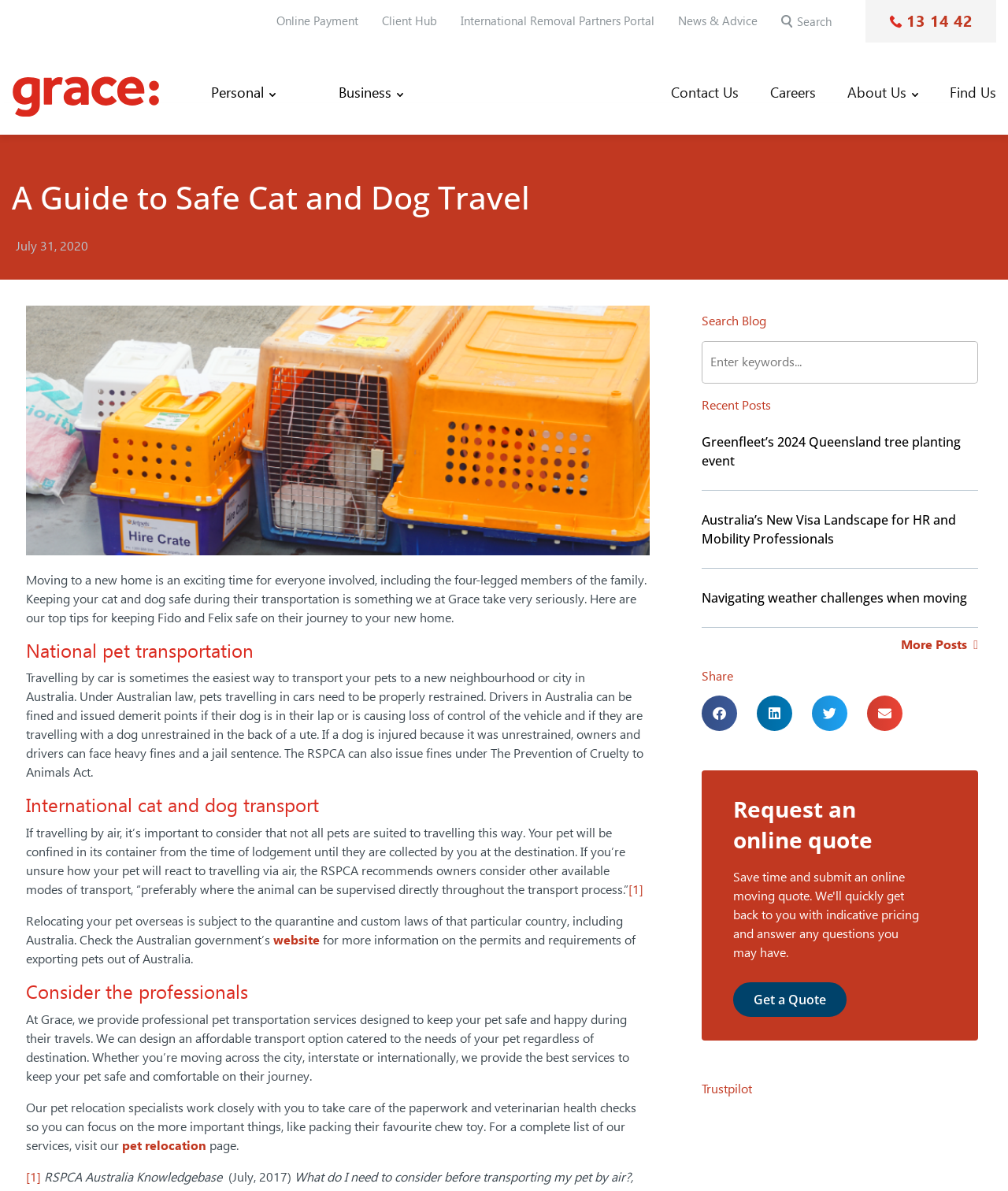Show the bounding box coordinates for the element that needs to be clicked to execute the following instruction: "Learn about international cat and dog transport". Provide the coordinates in the form of four float numbers between 0 and 1, i.e., [left, top, right, bottom].

[0.026, 0.668, 0.644, 0.687]